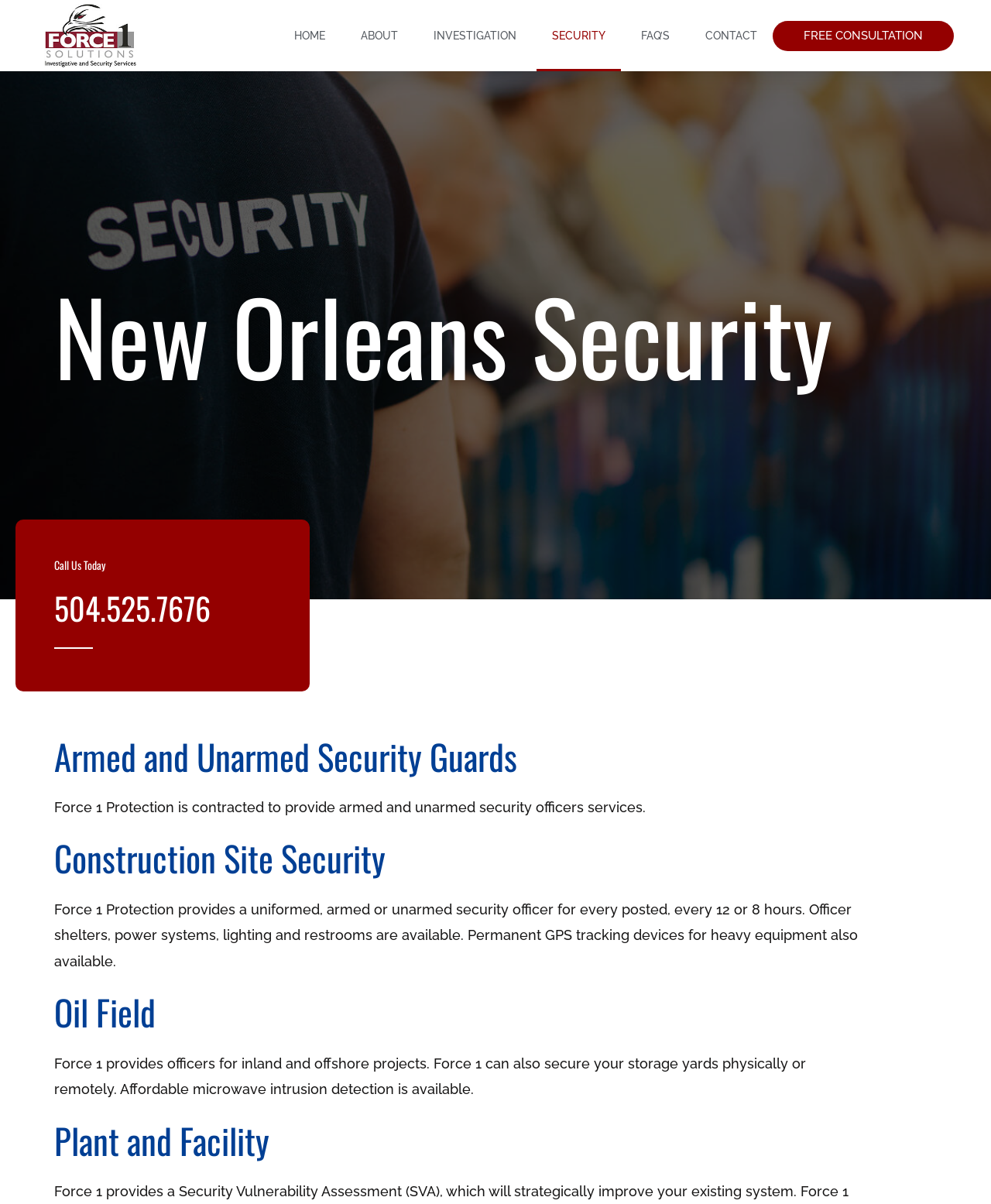Examine the image carefully and respond to the question with a detailed answer: 
What is the phone number to contact Force 1 Protection?

The phone number is mentioned in the heading 'Call Us Today' section, and it is also a clickable link.